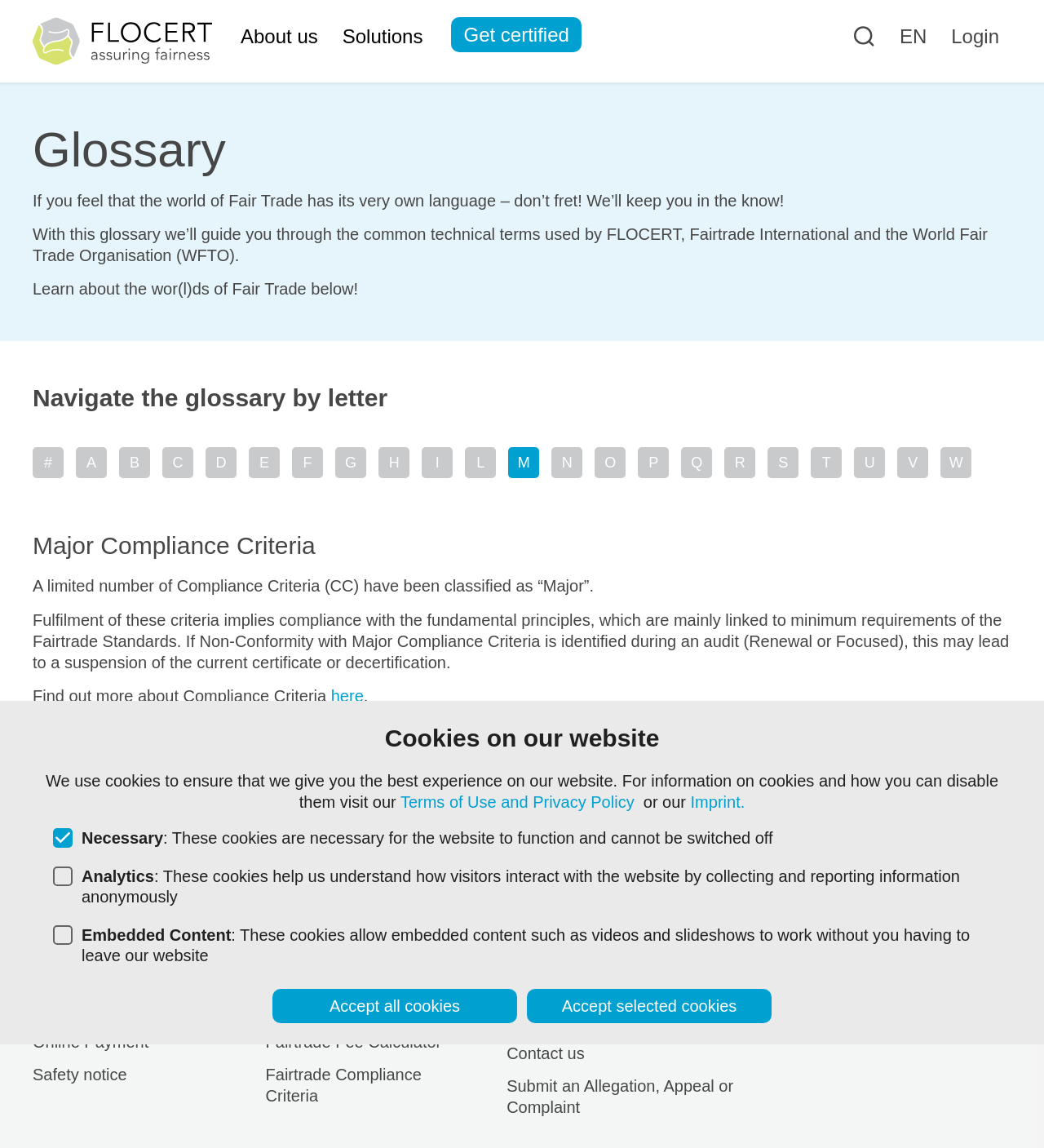How many links are there in the glossary section?
Using the visual information, reply with a single word or short phrase.

26